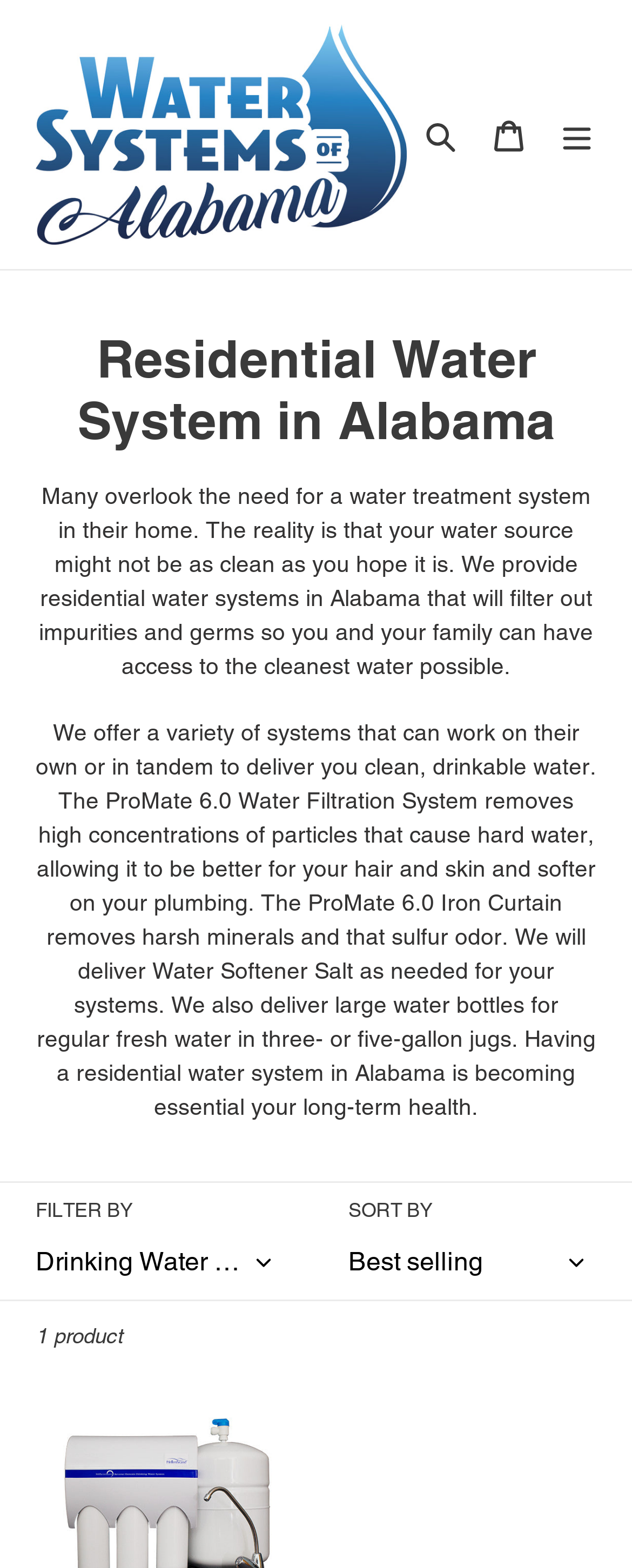What is the company name in the top-left corner?
Please provide a single word or phrase as the answer based on the screenshot.

Water Systems of Alabama